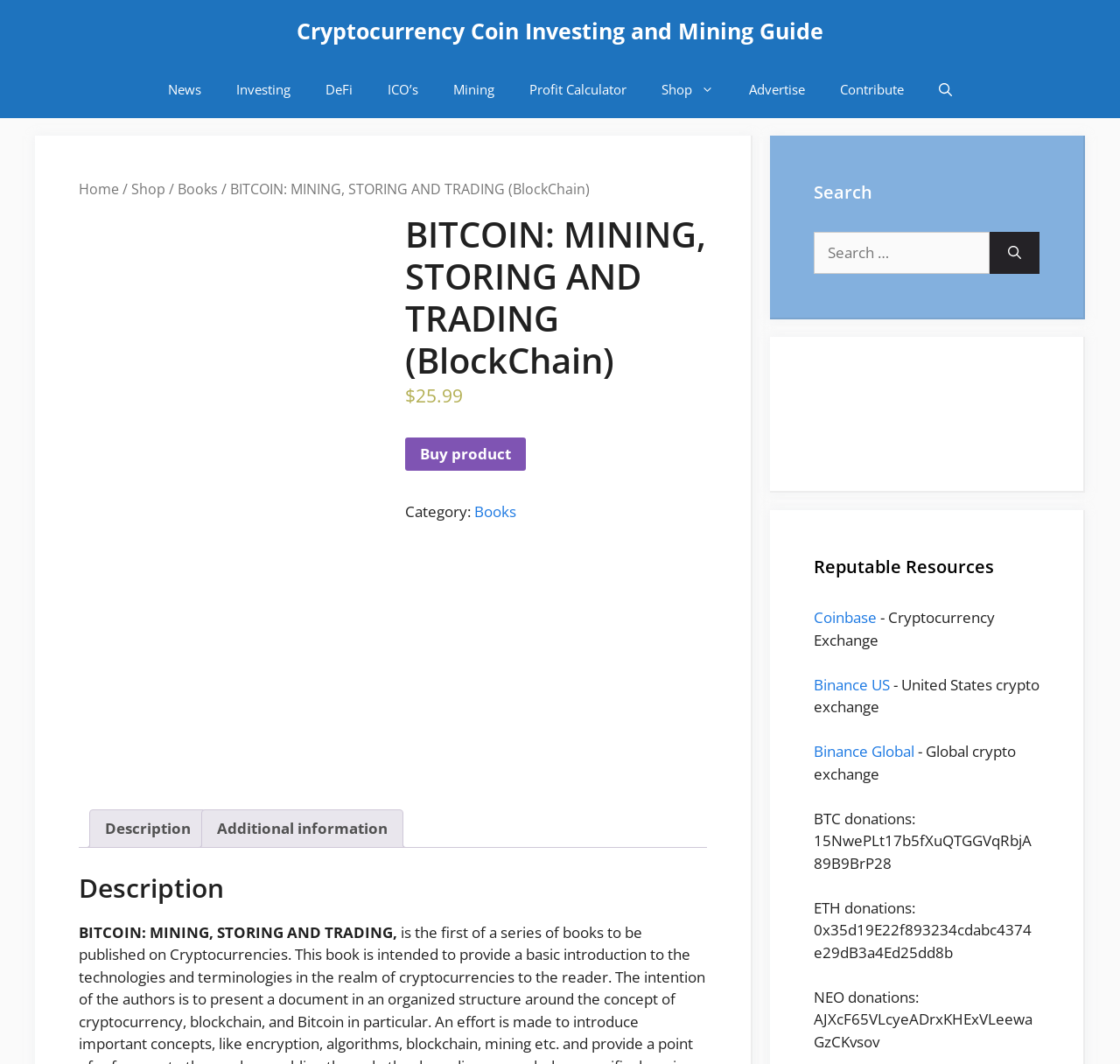Please locate the bounding box coordinates of the region I need to click to follow this instruction: "View the 'Description' tab".

[0.08, 0.761, 0.184, 0.797]